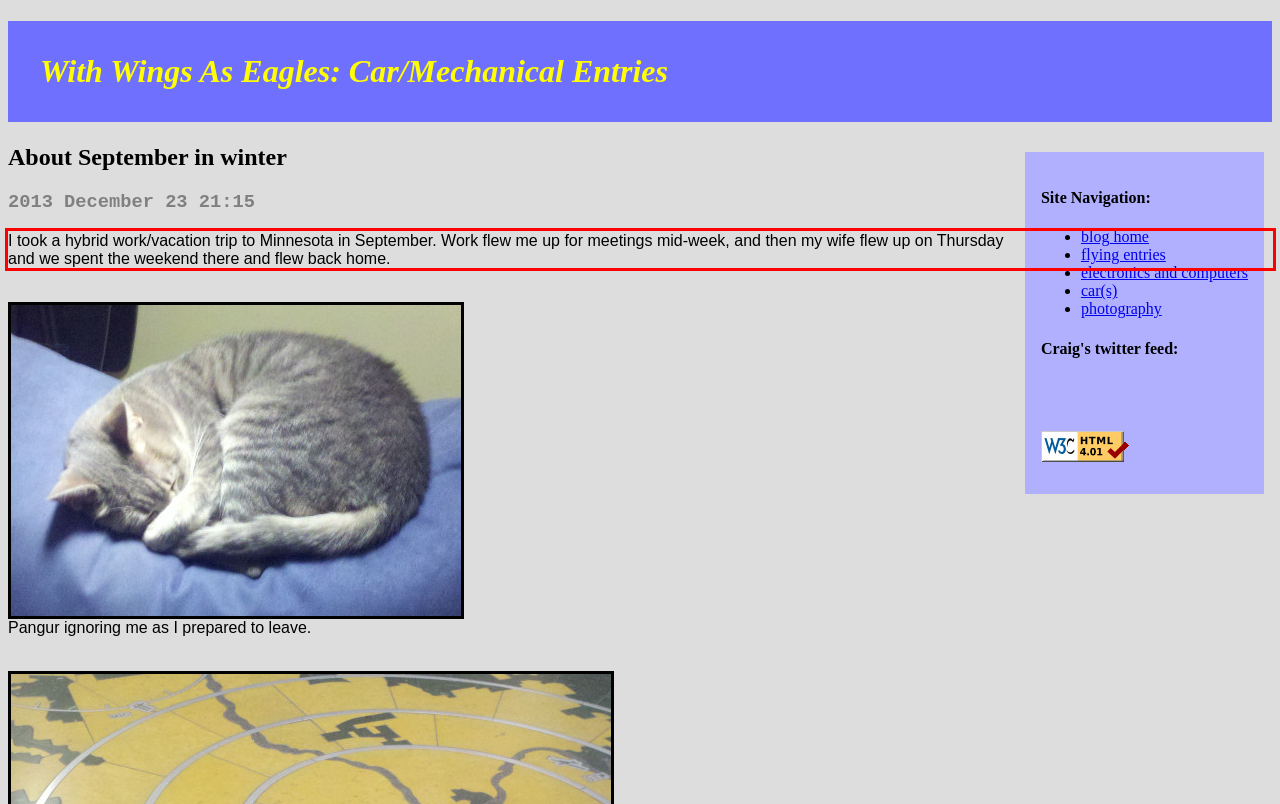Observe the screenshot of the webpage that includes a red rectangle bounding box. Conduct OCR on the content inside this red bounding box and generate the text.

I took a hybrid work/vacation trip to Minnesota in September. Work flew me up for meetings mid-week, and then my wife flew up on Thursday and we spent the weekend there and flew back home.